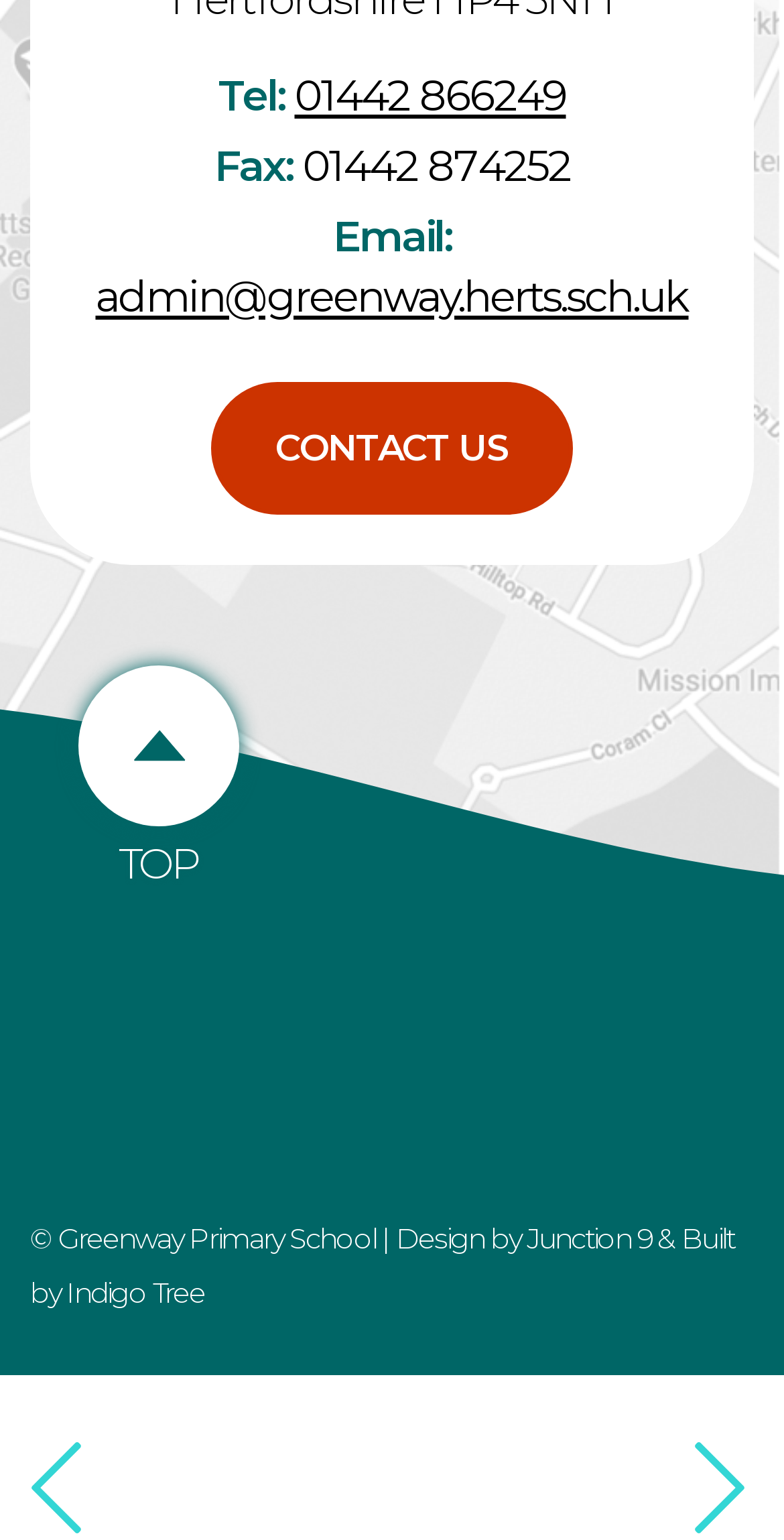What is the phone number to contact the school?
Please provide a single word or phrase as the answer based on the screenshot.

01442 866249